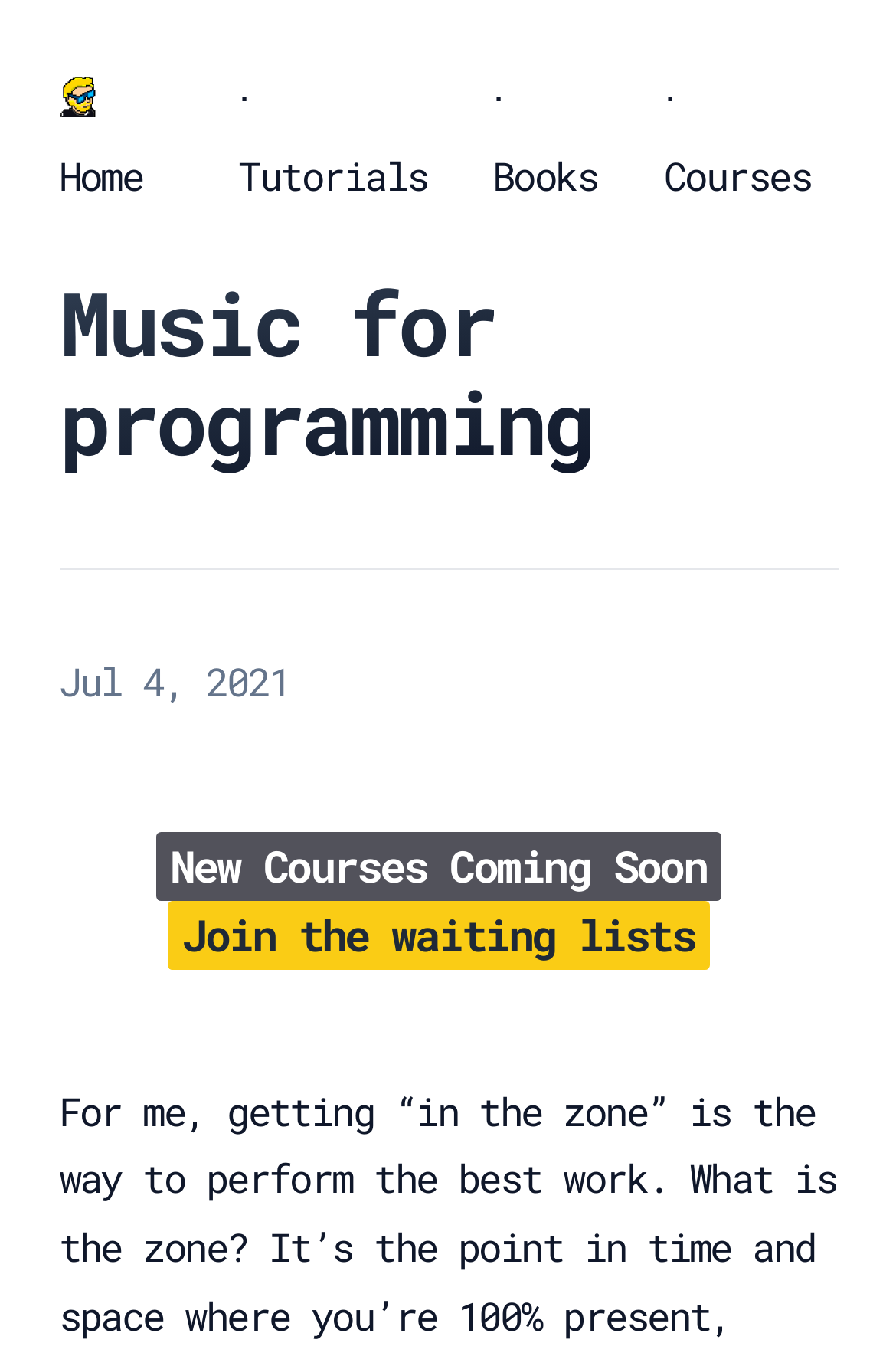Carefully observe the image and respond to the question with a detailed answer:
What is the call-to-action on the website?

The call-to-action on the website is located at the bottom of the main heading, and it is a link element with a bounding box coordinate of [0.065, 0.6, 0.935, 0.758], with a text content of 'New Courses Coming Soon Join the waiting lists'.